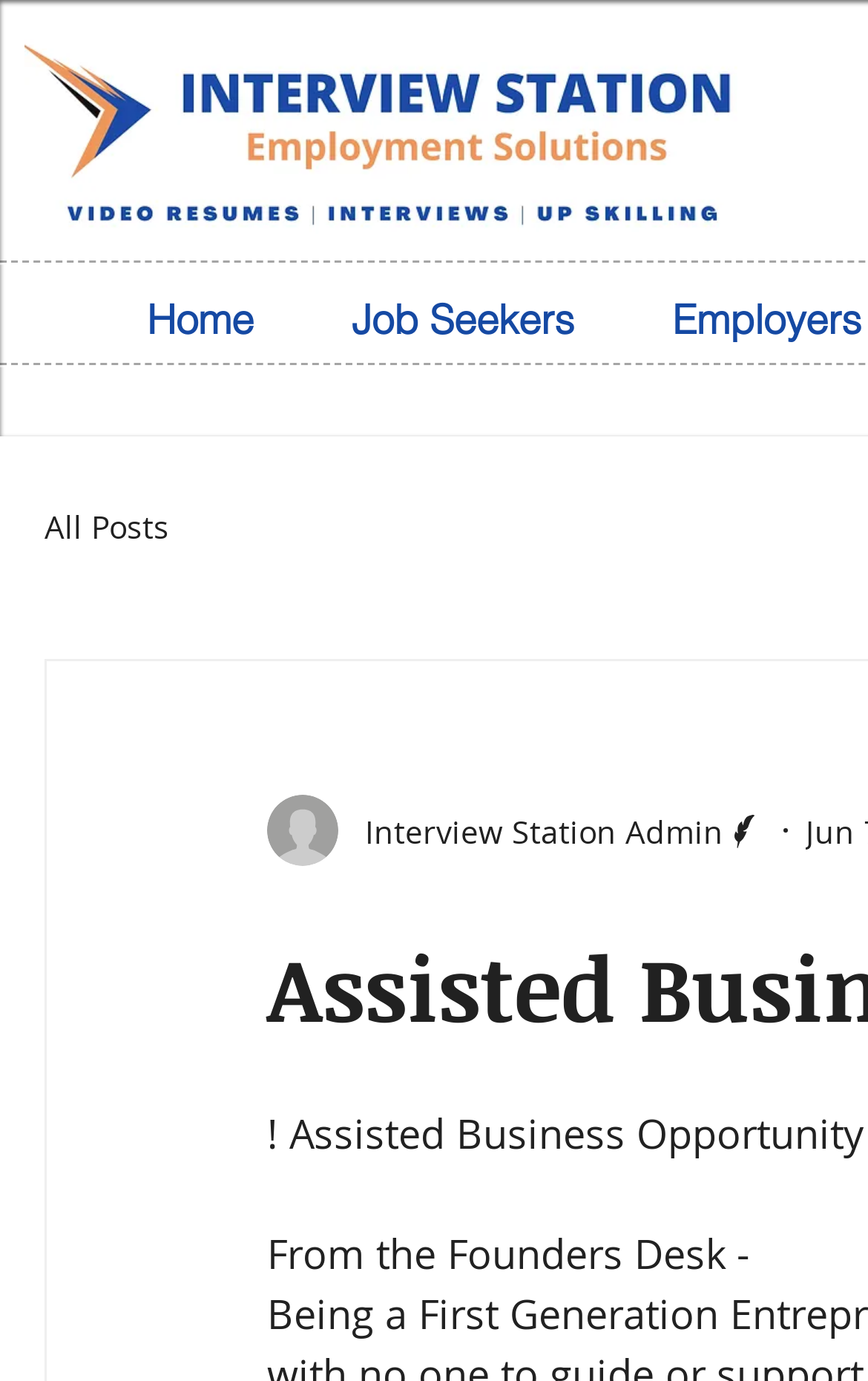Provide a brief response to the question below using a single word or phrase: 
Who is the writer of the article?

Interview Station Admin Writer